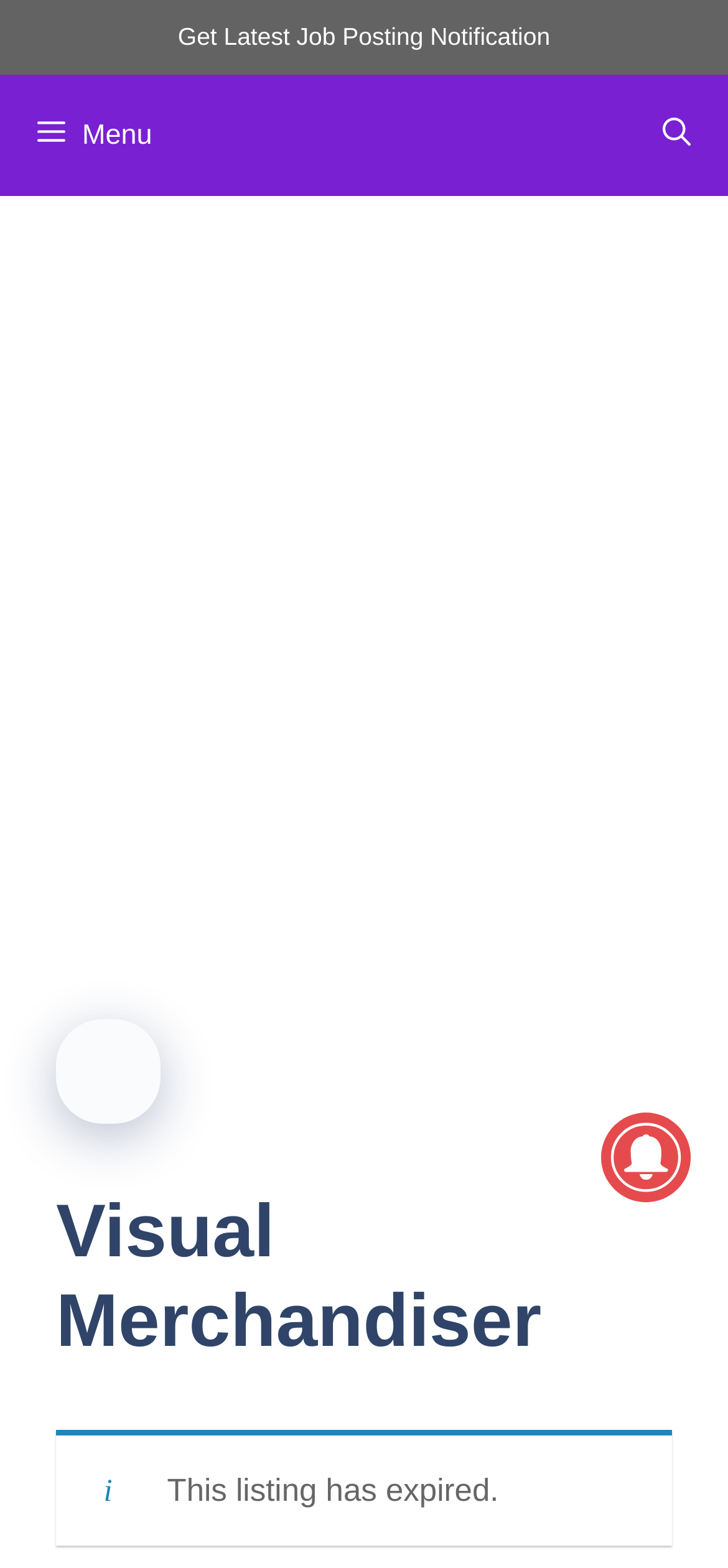Analyze the image and provide a detailed answer to the question: What is the purpose of the button with the text 'Menu'?

The button with the text 'Menu' has an attribute 'controls' with the value 'primary-menu', indicating that it is used to open the primary menu. This is a common pattern in web design, where a menu button is used to toggle the visibility of a menu.